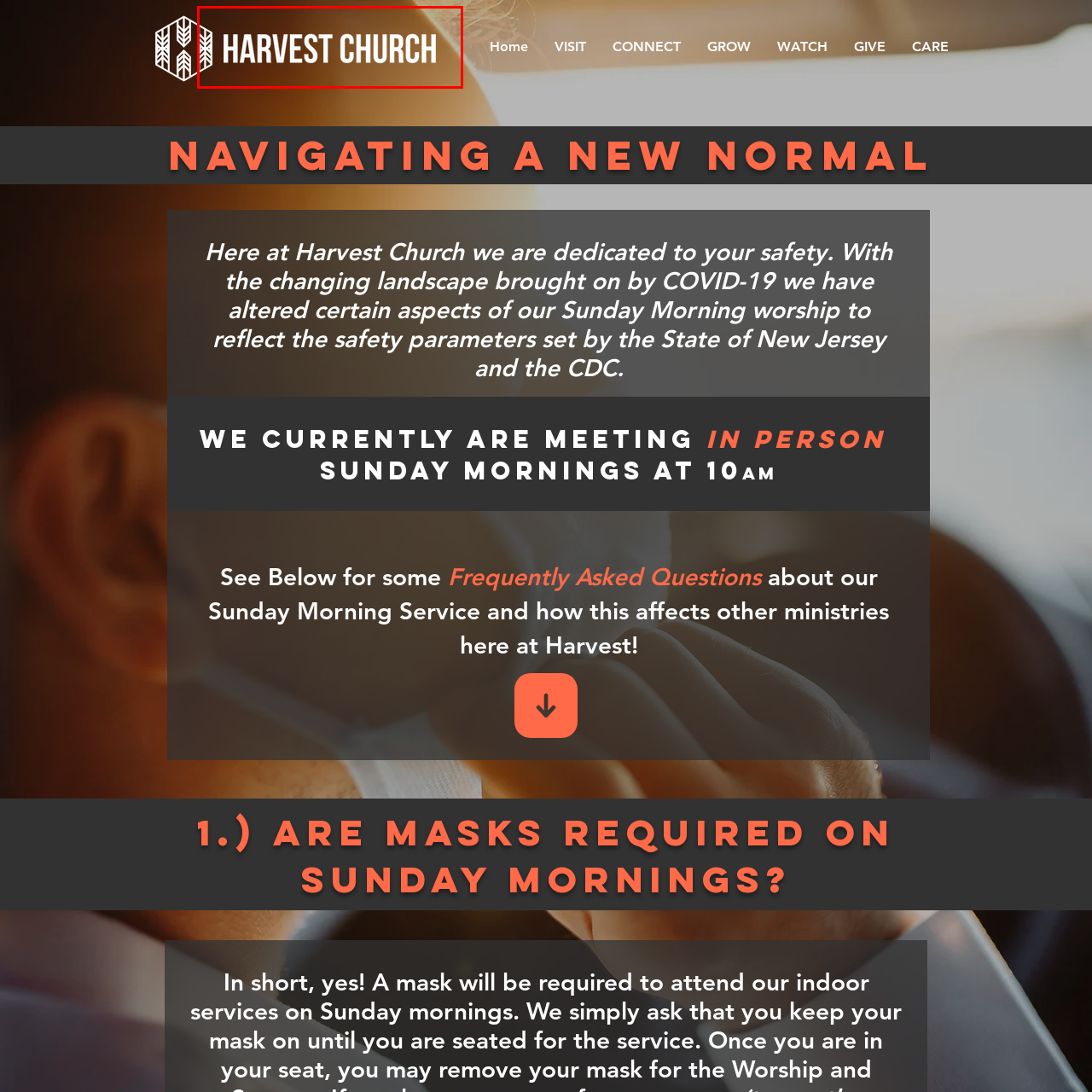Please look at the image highlighted by the red bounding box and provide a single word or phrase as an answer to this question:
What is the tone of the logo design?

Warm and welcoming